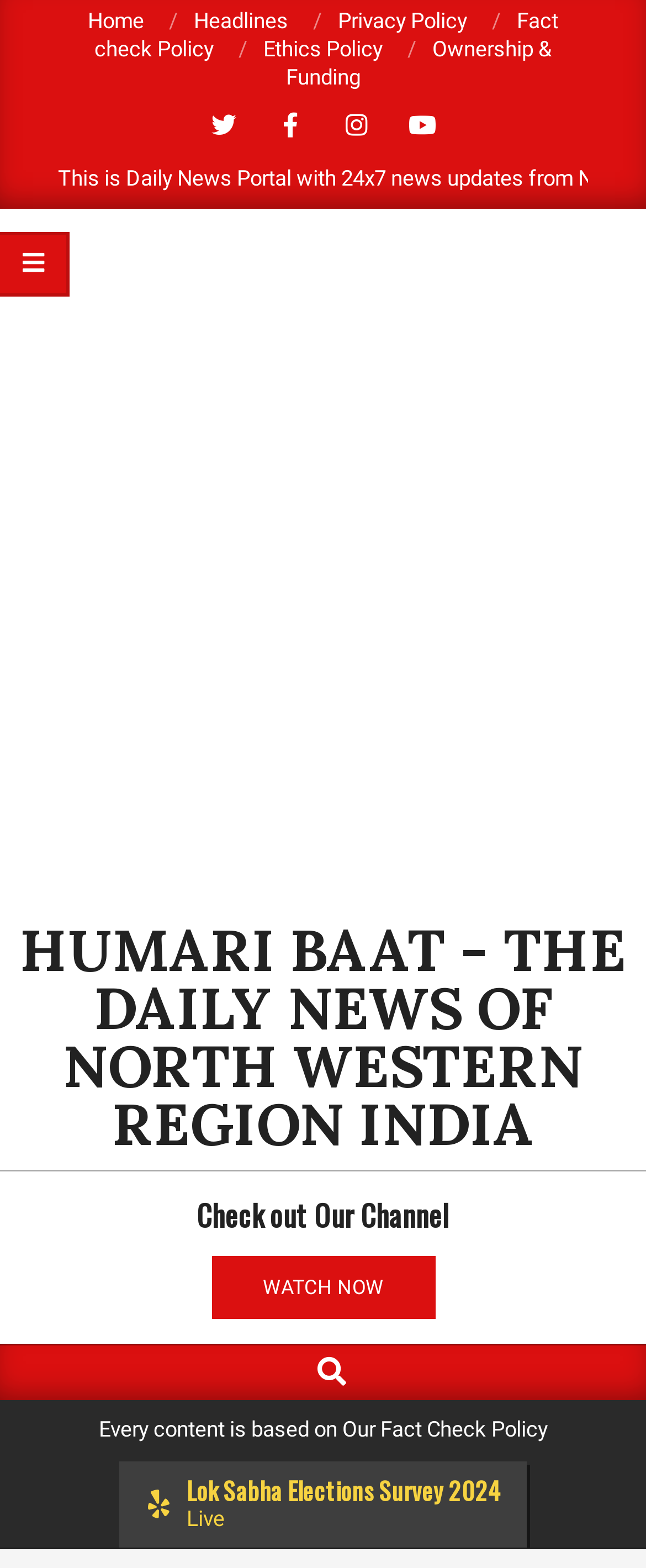Identify the bounding box coordinates for the UI element described as: "Privacy Policy". The coordinates should be provided as four floats between 0 and 1: [left, top, right, bottom].

[0.523, 0.005, 0.723, 0.021]